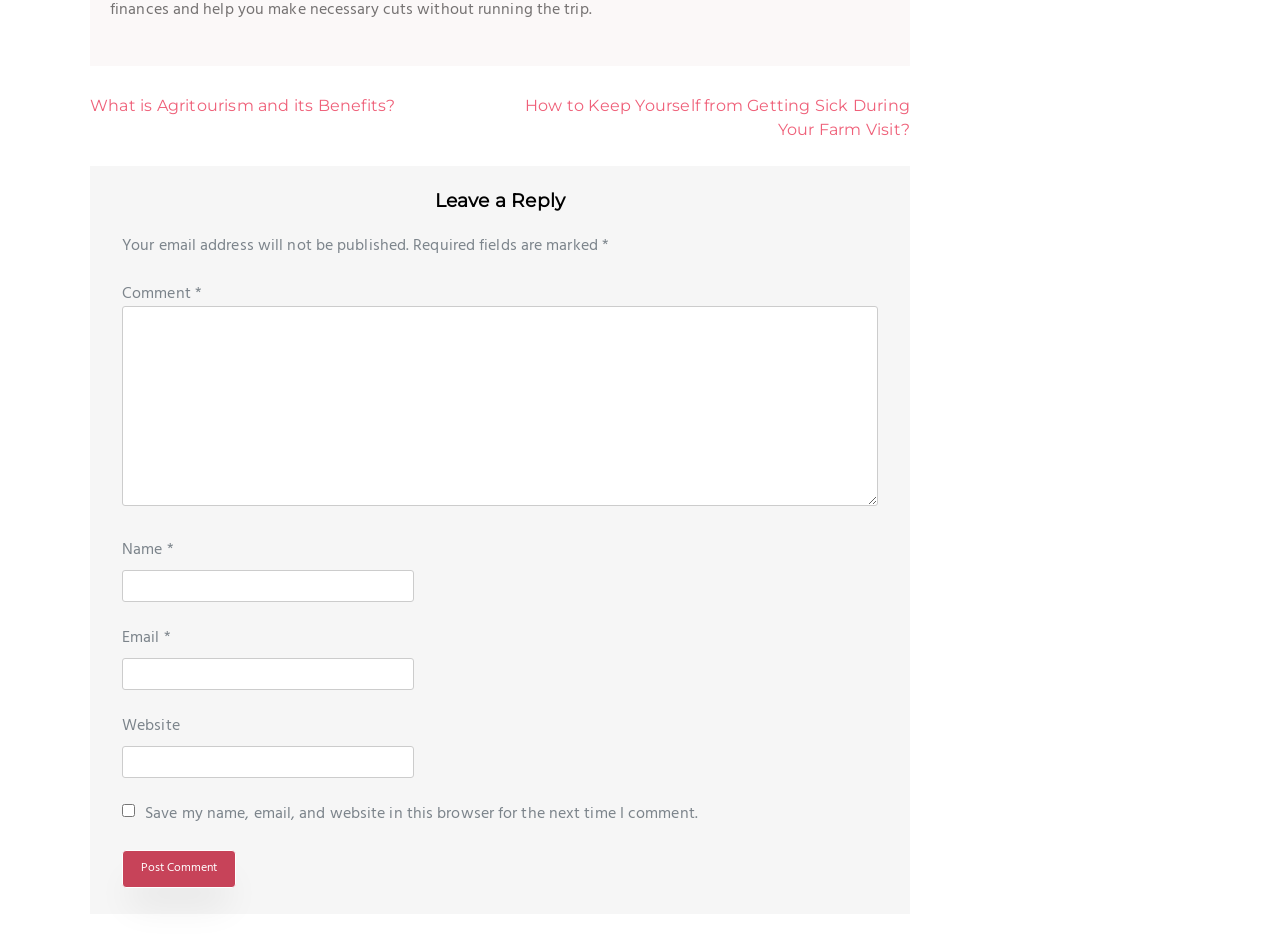Examine the screenshot and answer the question in as much detail as possible: What is required to leave a reply?

The required fields are marked with an asterisk (*) symbol, and they include the name, email, and comment fields. These fields must be filled in before submitting the comment.